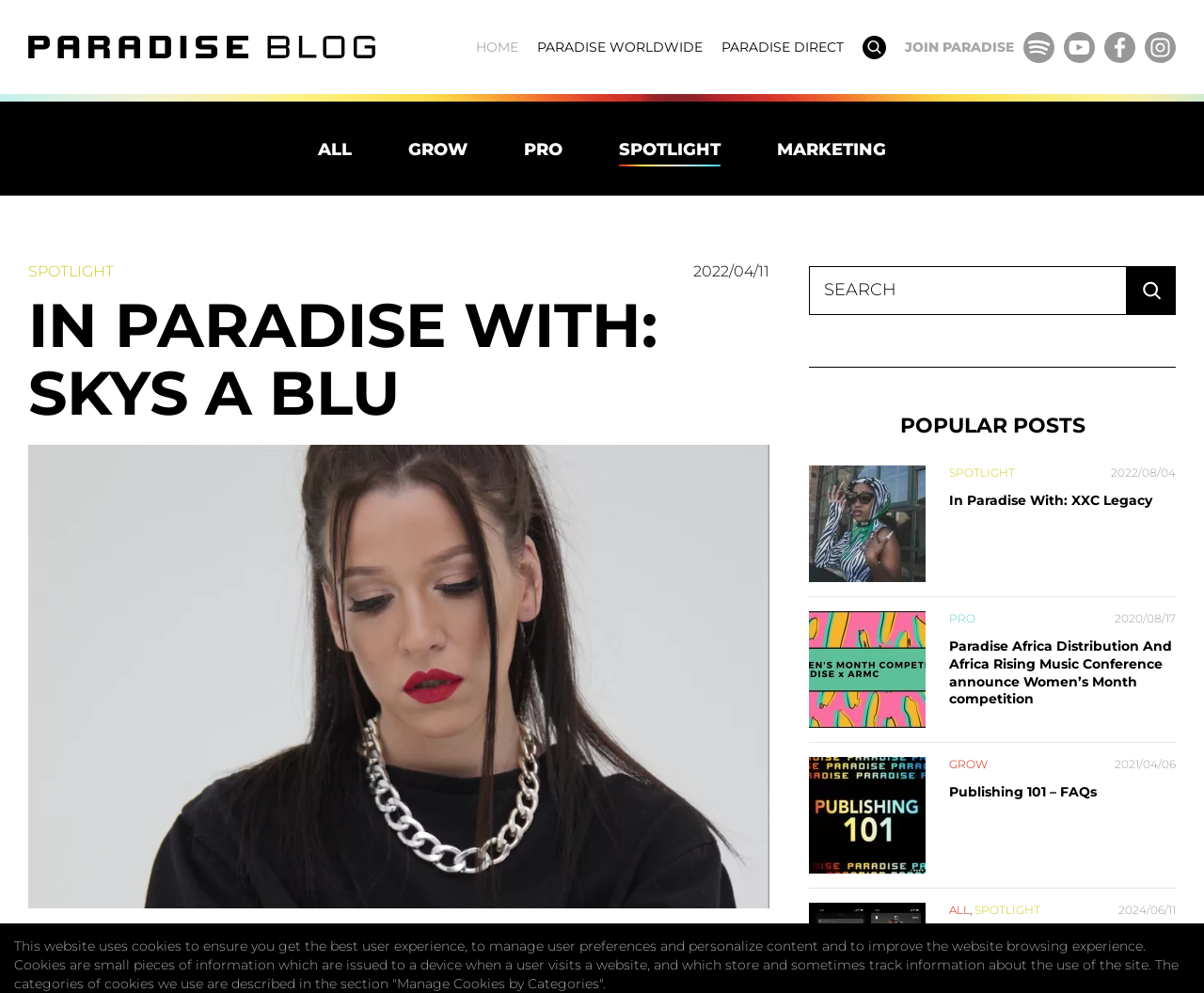Determine the bounding box coordinates of the region that needs to be clicked to achieve the task: "Check out PARADISE WORLDWIDE".

[0.446, 0.041, 0.584, 0.054]